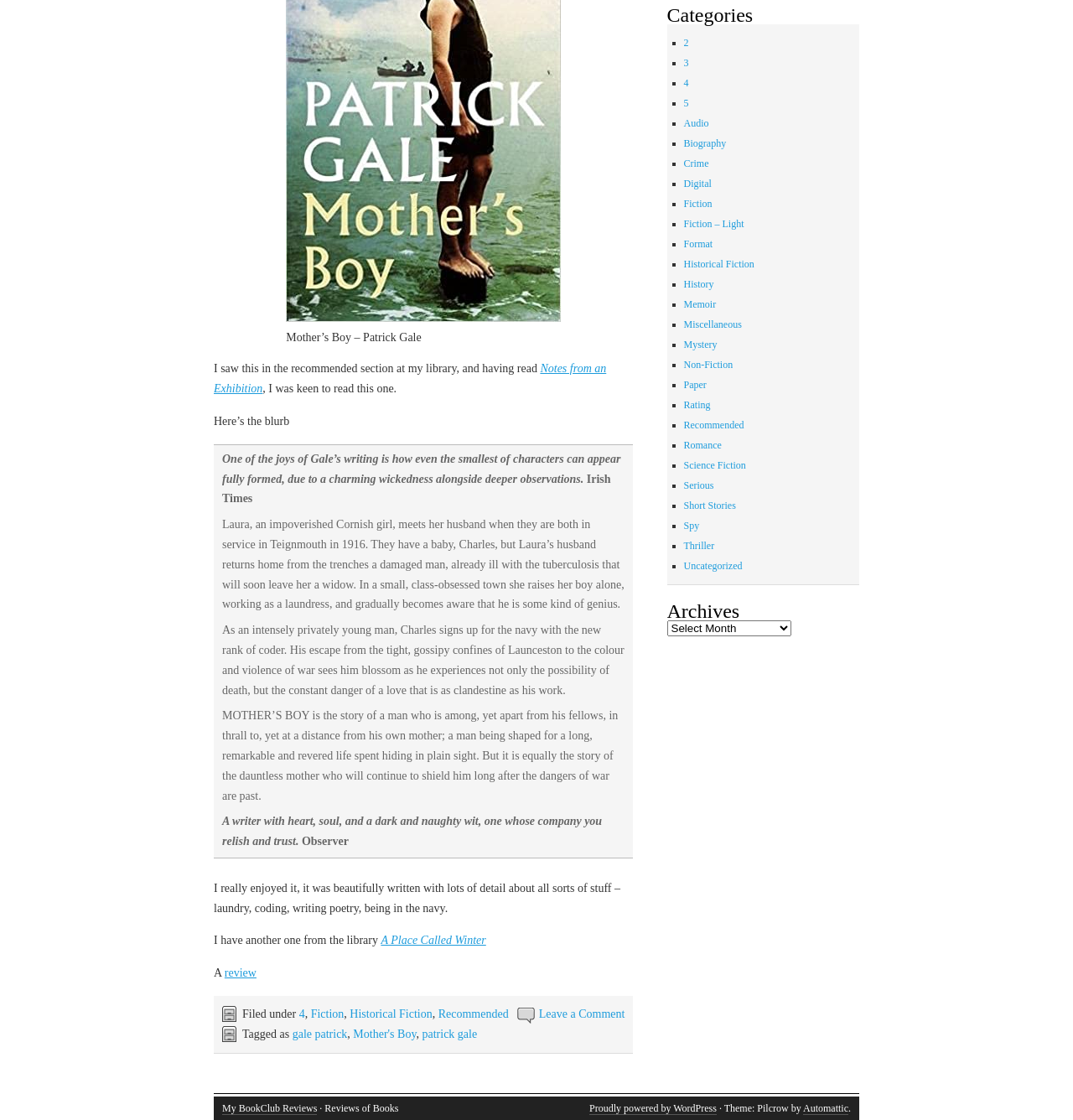Find the bounding box of the UI element described as follows: "Serious".

[0.637, 0.428, 0.665, 0.439]